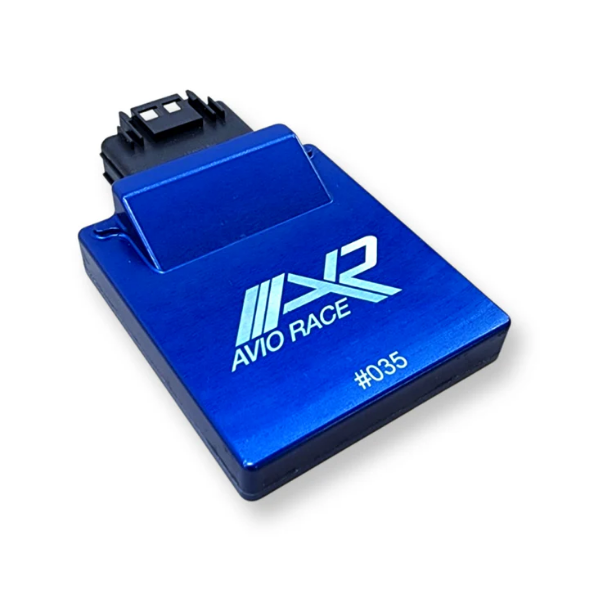Respond concisely with one word or phrase to the following query:
What is the purpose of the Lambda Module?

Control and read sensors